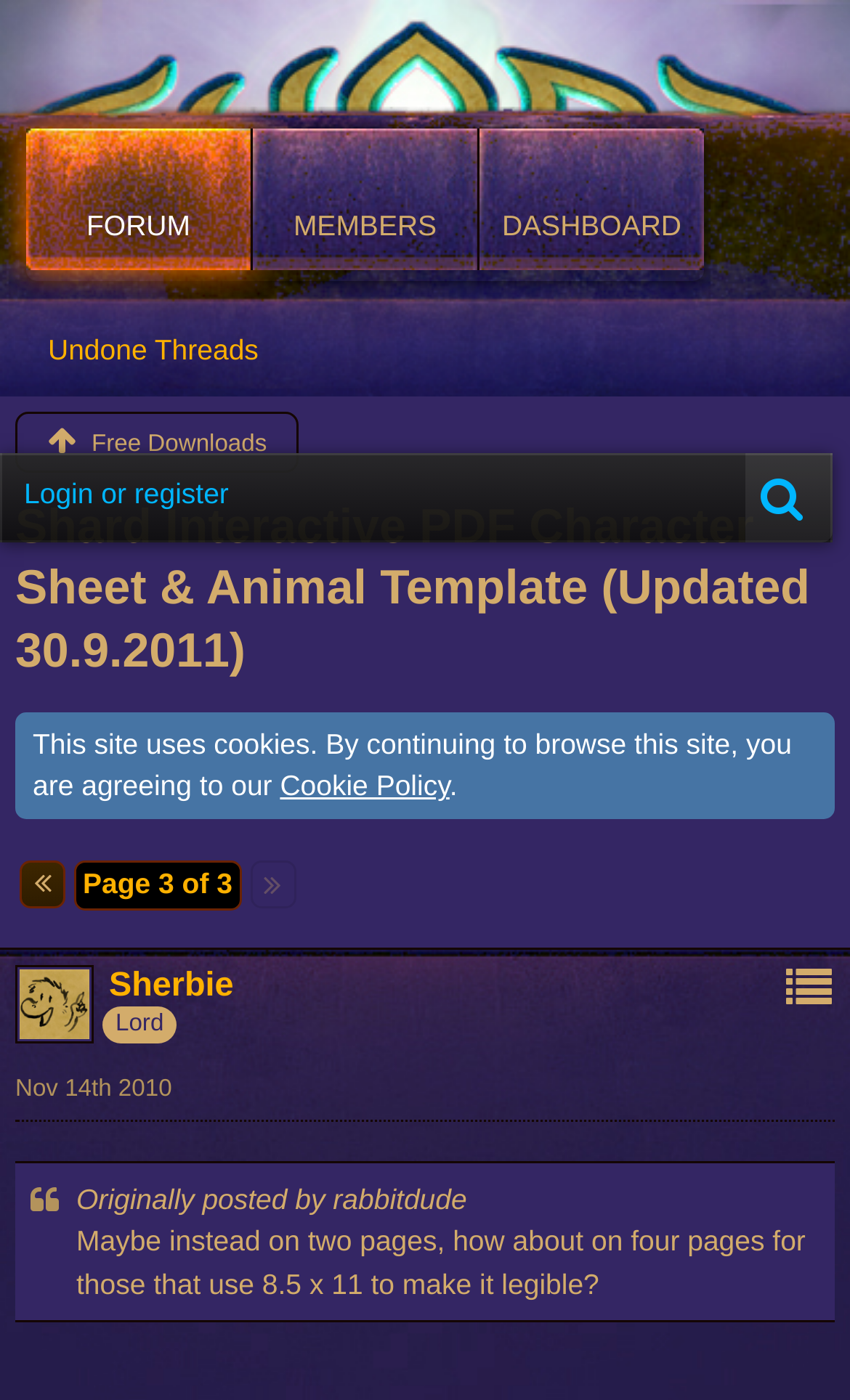Locate the bounding box of the UI element defined by this description: "Aug 8th 2012". The coordinates should be given as four float numbers between 0 and 1, formatted as [left, top, right, bottom].

[0.018, 0.092, 0.186, 0.111]